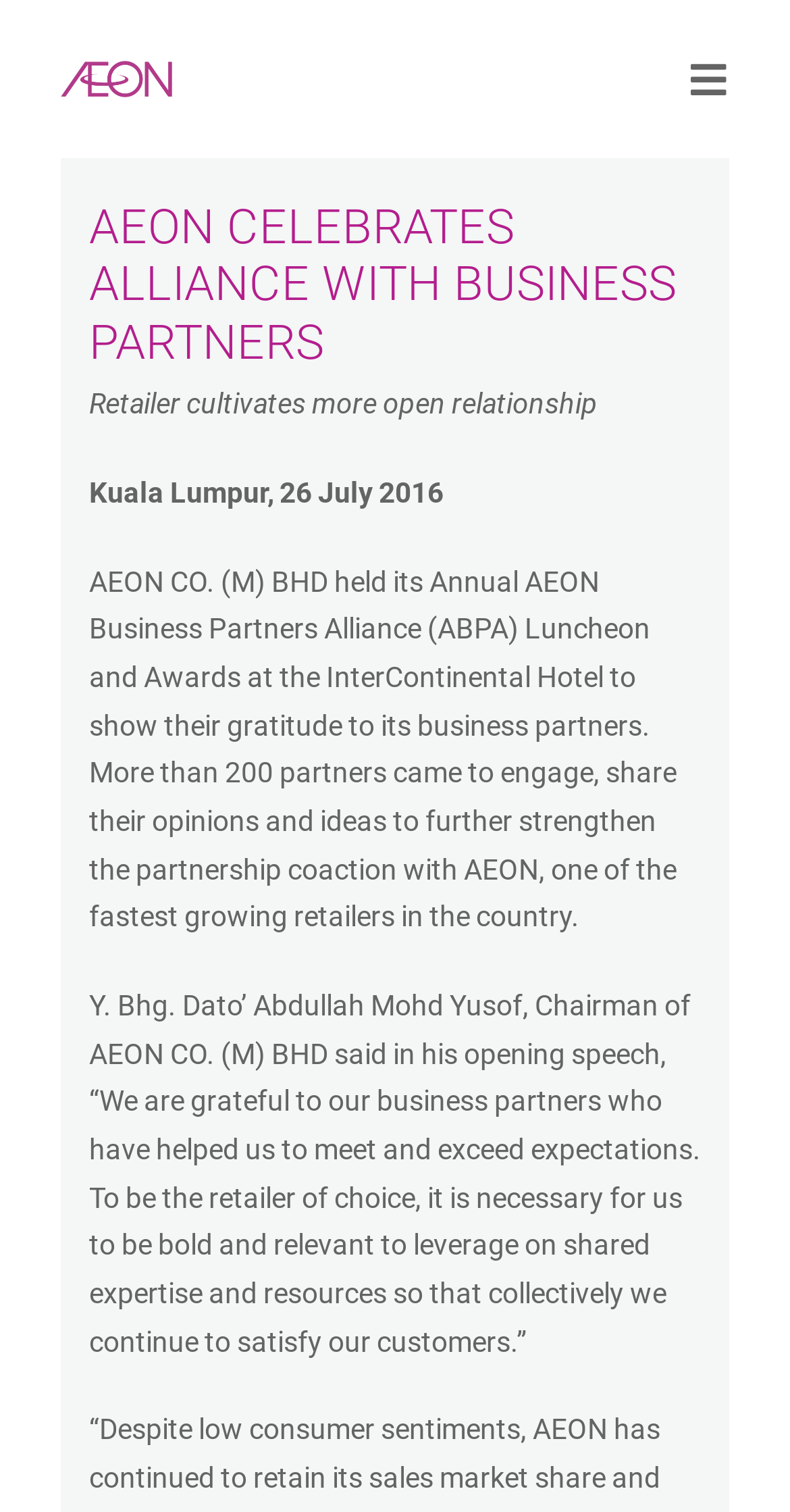Please determine the bounding box coordinates of the section I need to click to accomplish this instruction: "Toggle the navigation menu".

[0.821, 0.023, 0.923, 0.082]